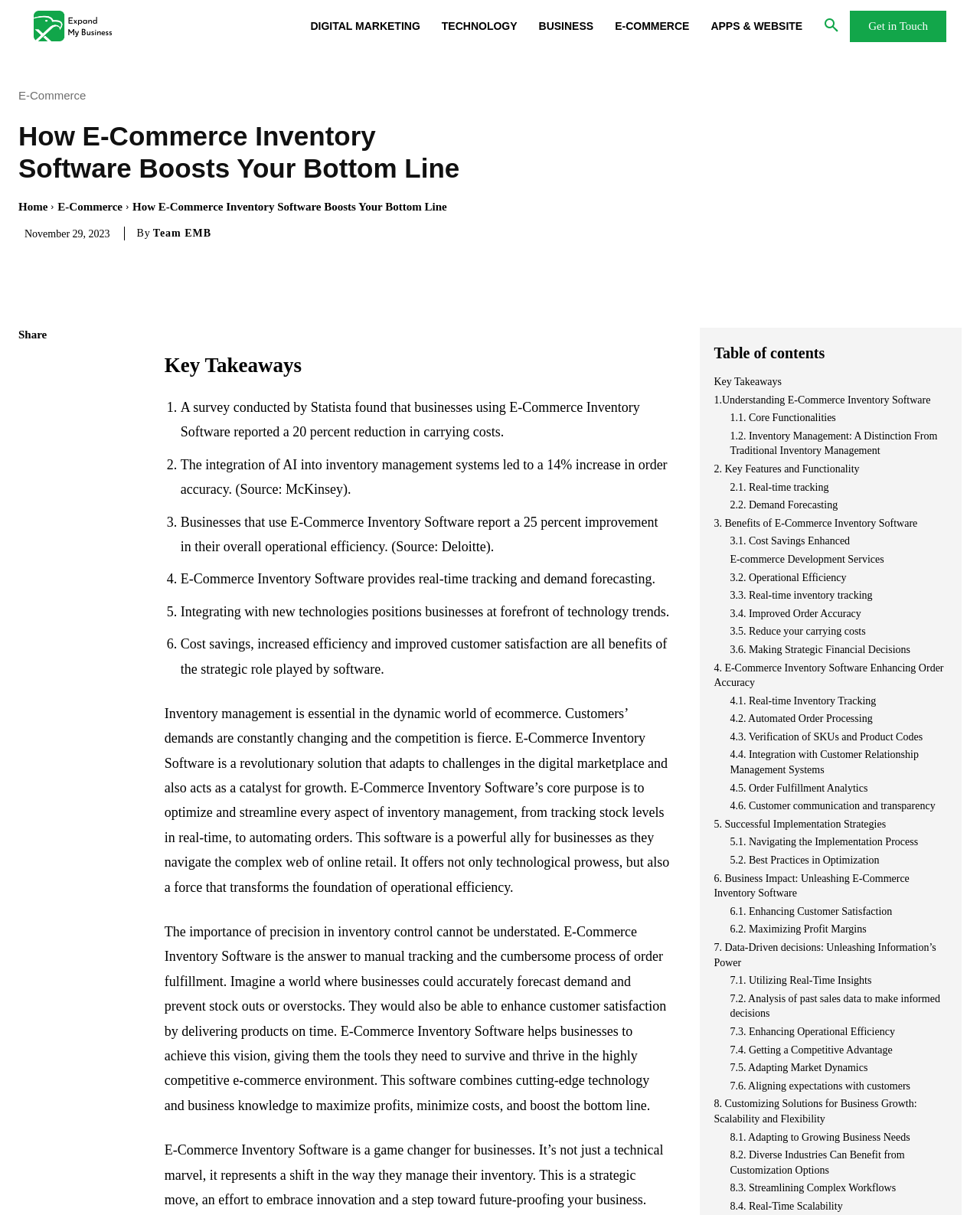Could you highlight the region that needs to be clicked to execute the instruction: "View 'Key Takeaways'"?

[0.168, 0.289, 0.683, 0.313]